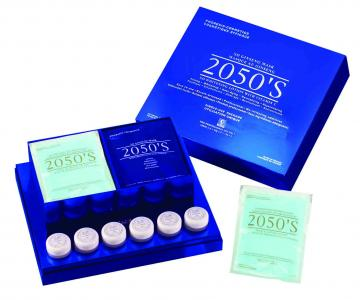Provide a comprehensive description of the image.

The image showcases an elegantly designed product box from the brand "2050'S". The packaging features a striking blue color, exuding a sense of sophistication and luxury. Inside the box, there are various containers, including clear jars that likely hold skincare products, paired with paper packets suggesting additional treatments or serums. Each jar is meticulously placed, emphasizing an organized and premium presentation. The top of the box prominently displays the brand name "2050'S", indicating the product line's focus on advanced skincare solutions for a modern audience. This visual representation captures the essence of contemporary cosmetic branding, aimed at consumers interested in high-quality skincare products.